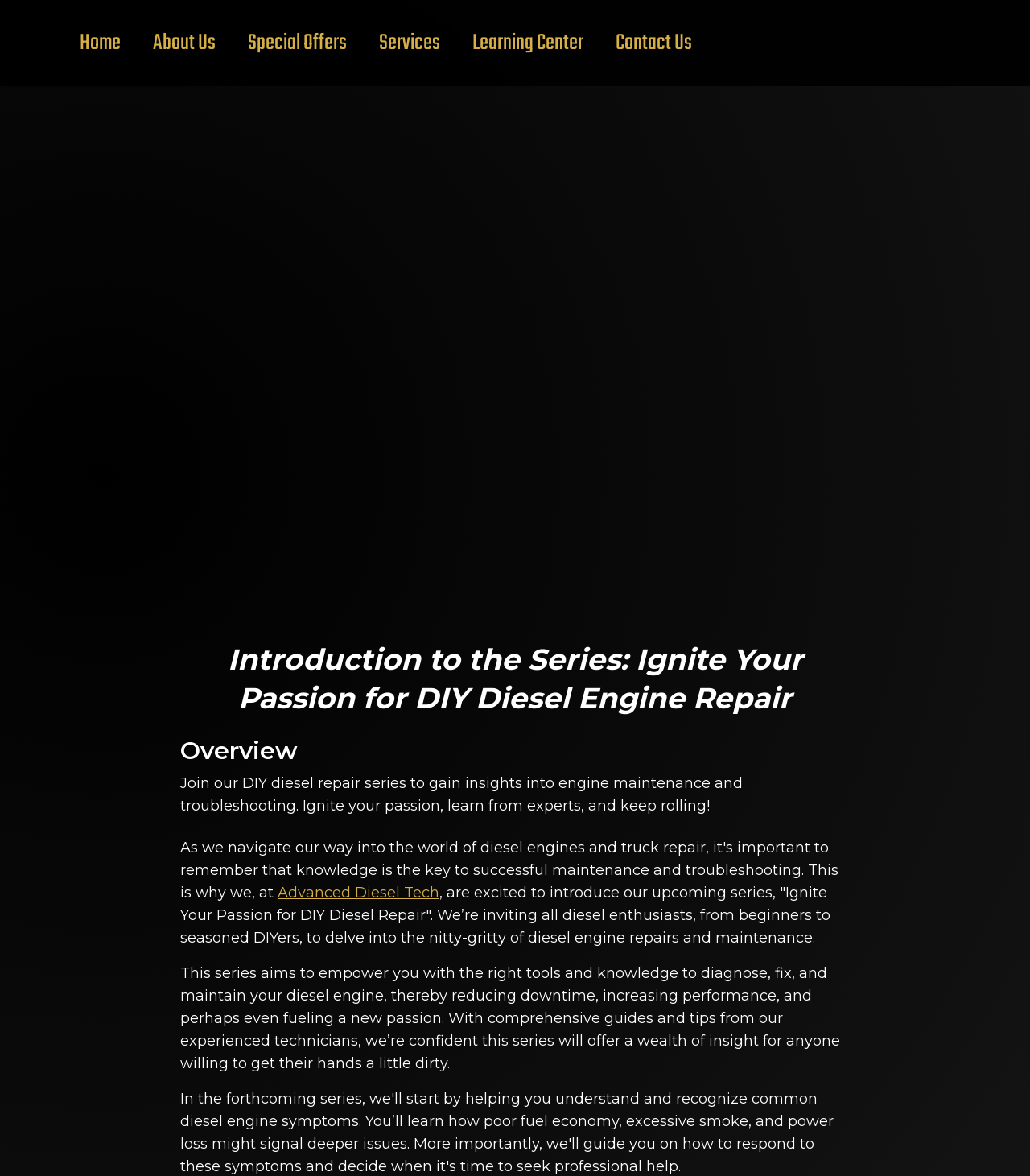Please find the bounding box coordinates of the element that must be clicked to perform the given instruction: "click on the 'About Us' link". The coordinates should be four float numbers from 0 to 1, i.e., [left, top, right, bottom].

[0.148, 0.022, 0.209, 0.051]